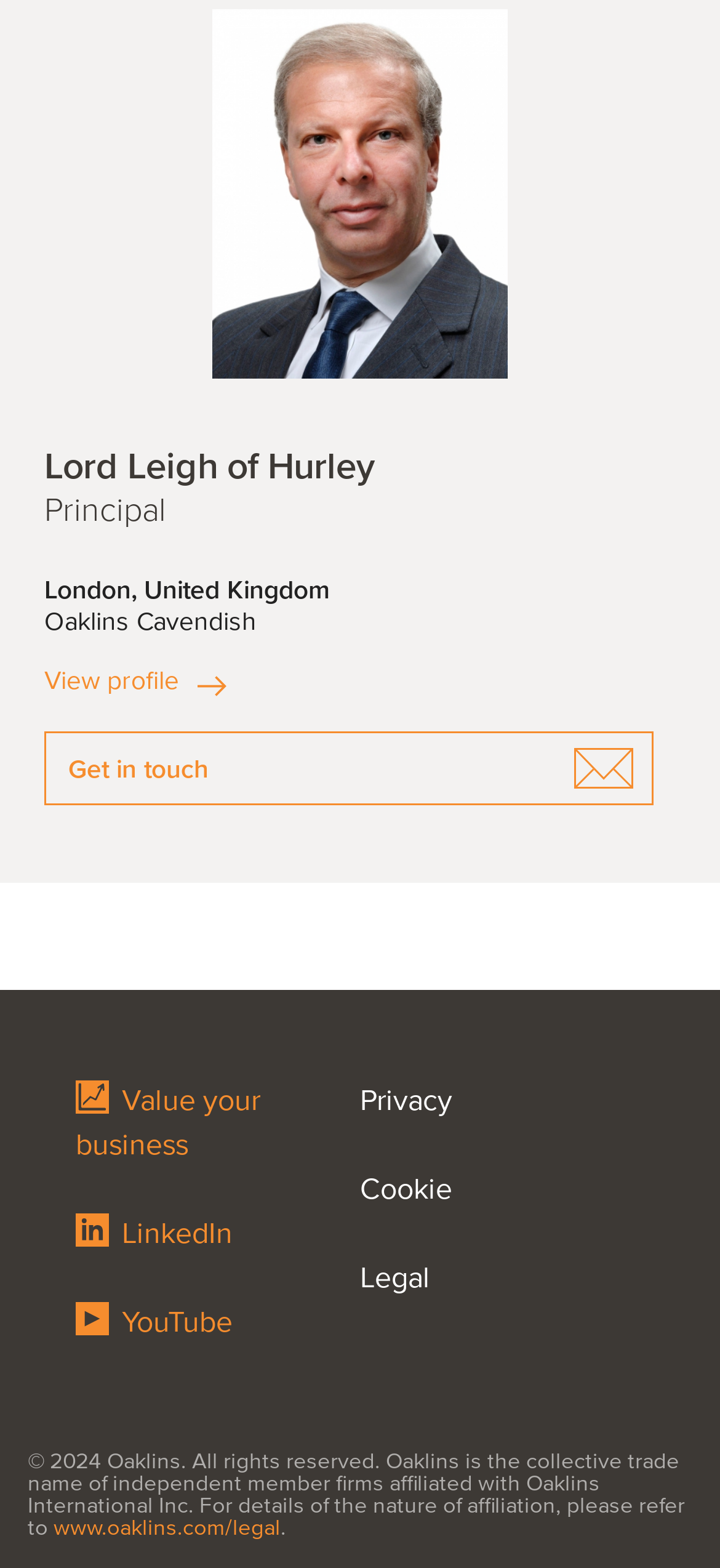Please specify the bounding box coordinates of the area that should be clicked to accomplish the following instruction: "View Lord Leigh of Hurley's profile". The coordinates should consist of four float numbers between 0 and 1, i.e., [left, top, right, bottom].

[0.062, 0.421, 0.321, 0.443]